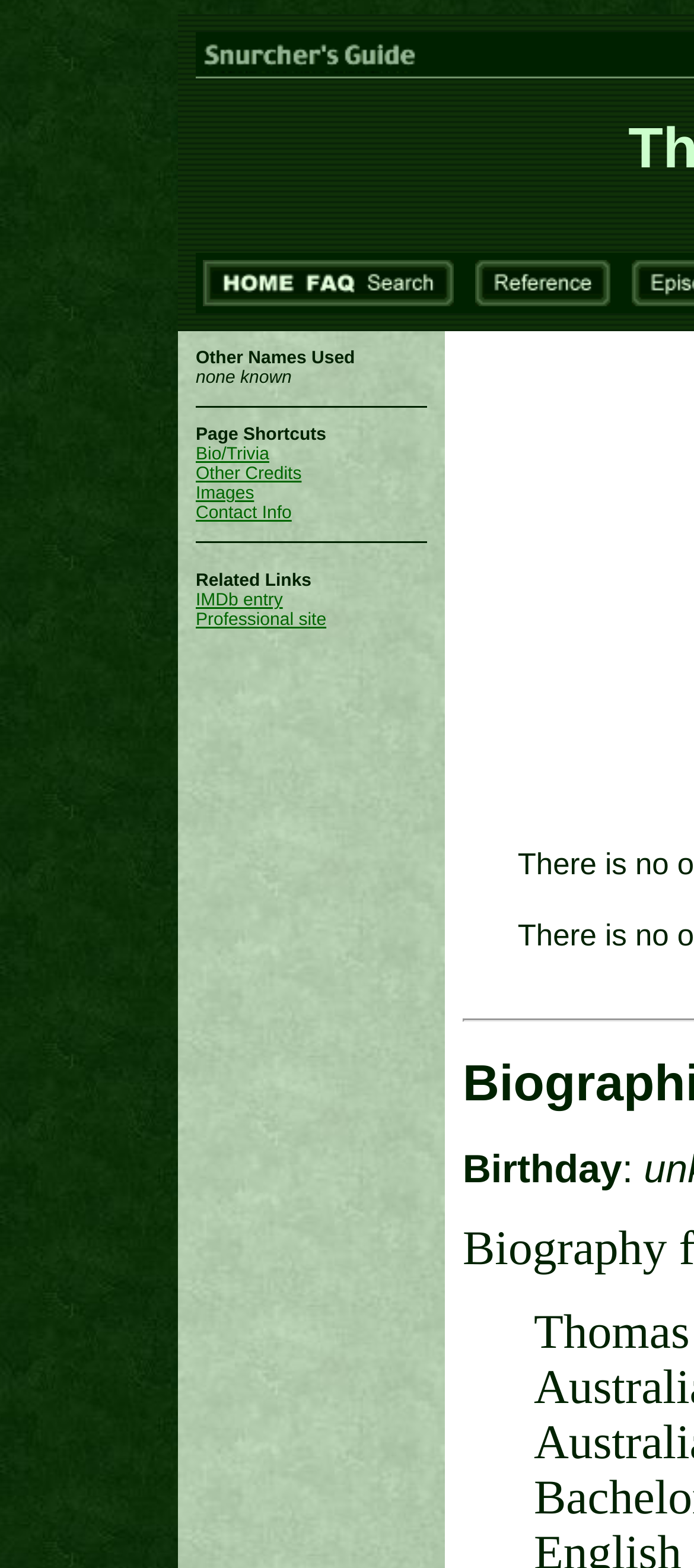How many links are in the top navigation bar?
Provide a comprehensive and detailed answer to the question.

I counted the number of links in the top navigation bar, which are 'HOME', 'FAQ', 'Search', and an empty link. Therefore, there are 4 links in total.